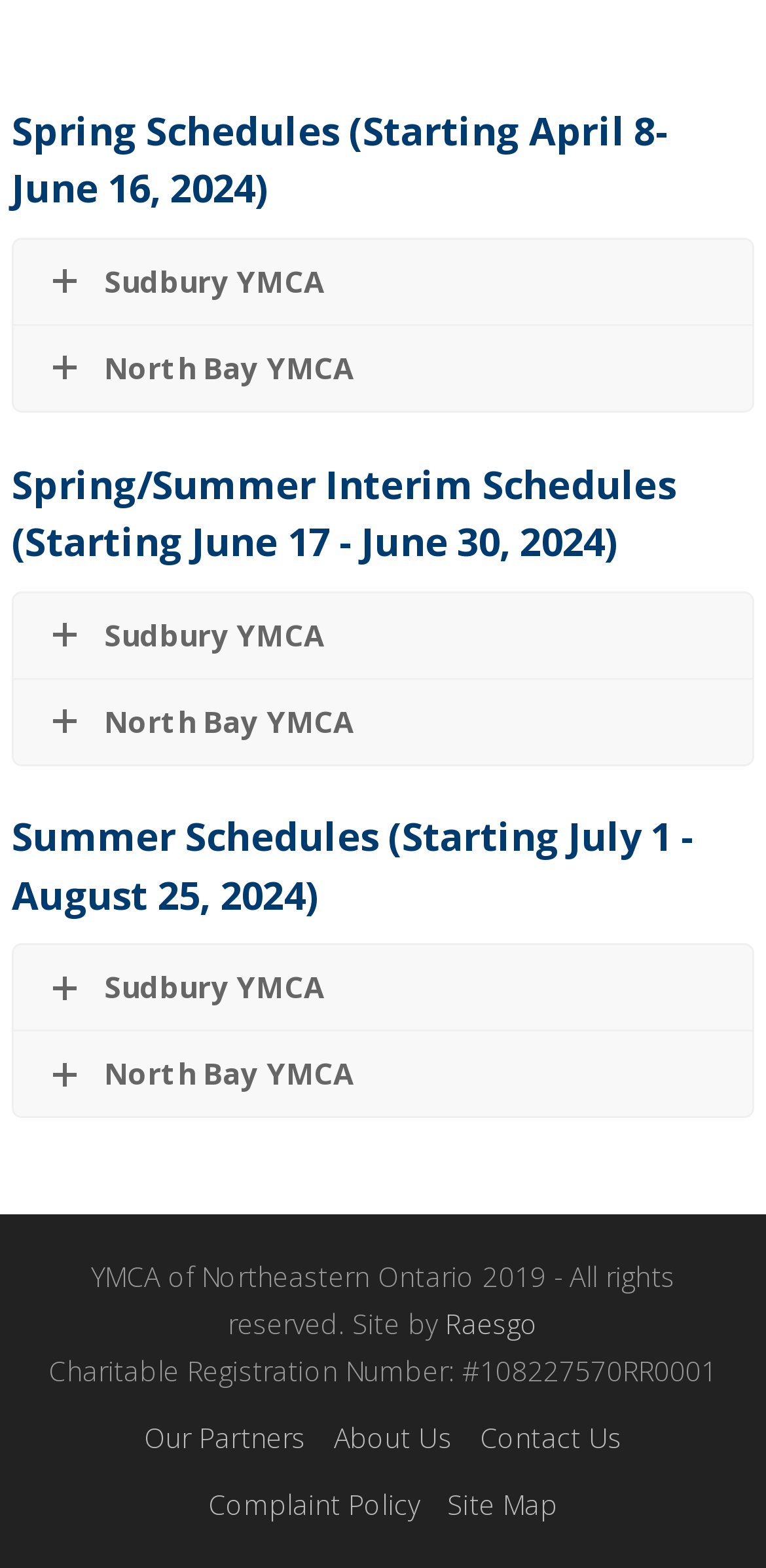What is the charitable registration number mentioned at the bottom of the webpage?
Refer to the image and provide a thorough answer to the question.

I found the StaticText element at the bottom of the webpage that mentions the charitable registration number, which is '#108227570RR0001'.